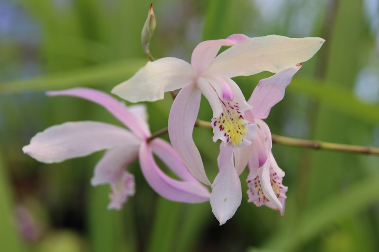Provide a brief response to the question below using a single word or phrase: 
What is the name of the orchid hybrid featured in the image?

Bletilla Brigantes 'Rickey'